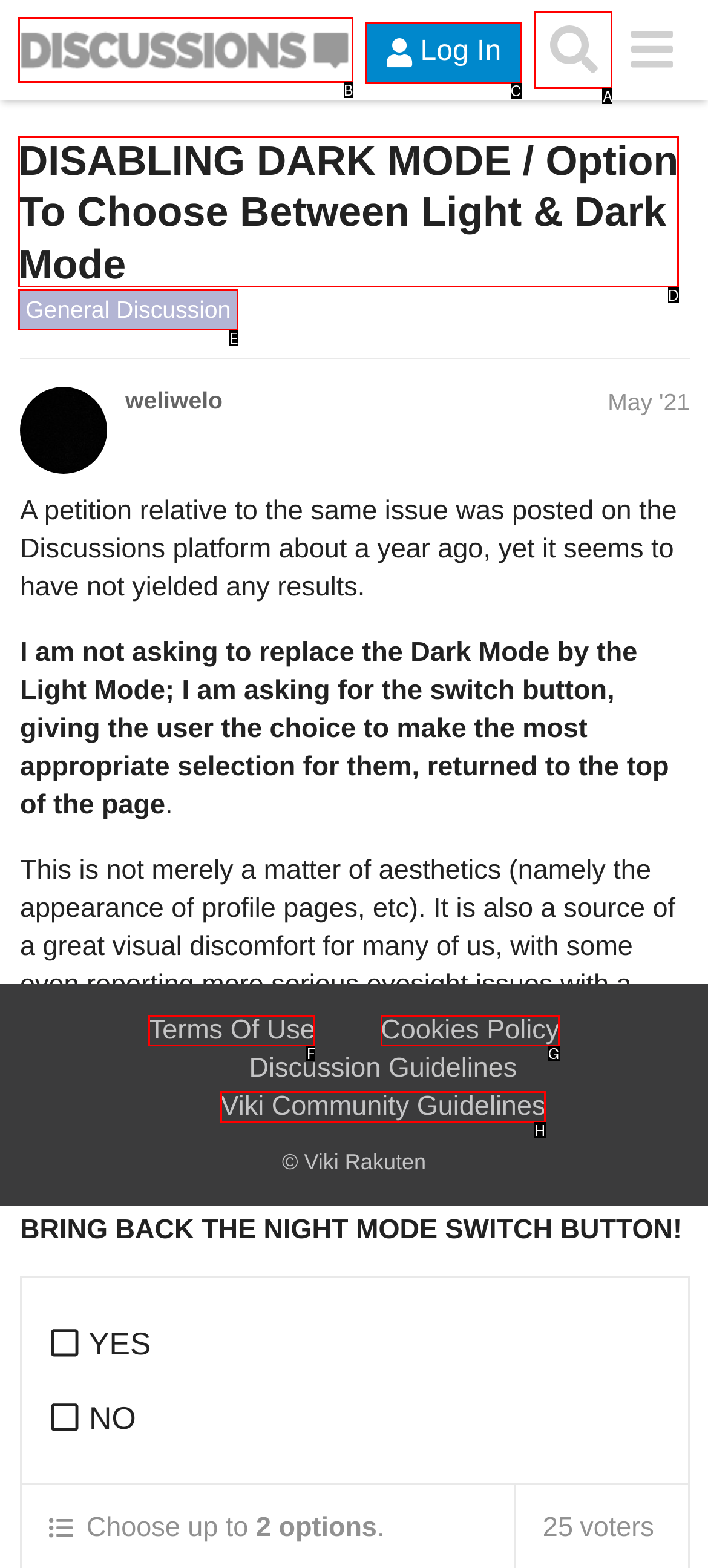Determine the letter of the UI element that will complete the task: Check the checkbox
Reply with the corresponding letter.

None